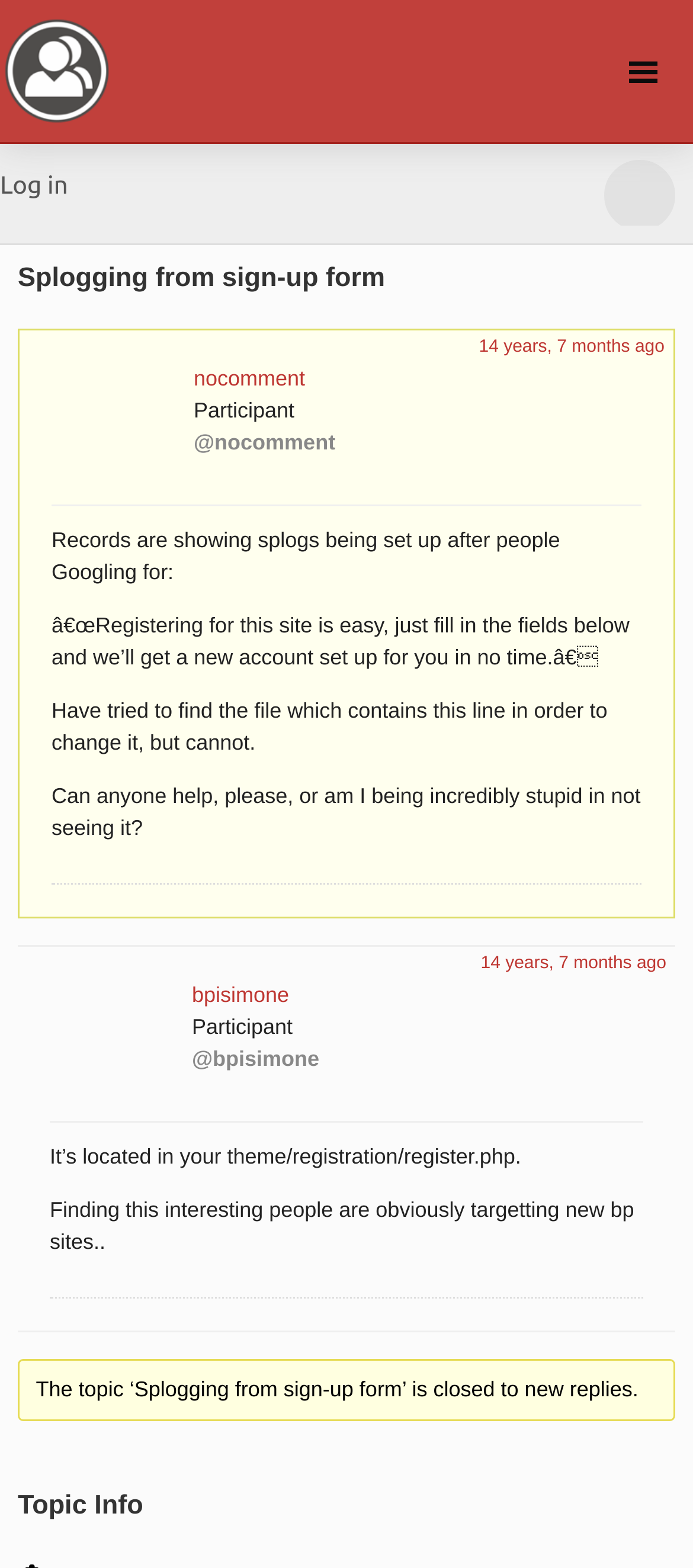Present a detailed account of what is displayed on the webpage.

This webpage appears to be a discussion forum or online community platform, specifically a topic page on BuddyPress.org. At the top right corner, there is a link with a icon, and next to it, a link to "BuddyPress.org". Below these links, there is a heading that reads "Splogging from sign-up form".

On the left side of the page, there is a section with information about the topic, including the participant's name and the time the topic was posted, which is 14 years and 7 months ago. Below this section, there is a block of text that discusses the issue of splogging, which is the creation of spam blogs, and how people are setting up splogs after searching for certain phrases on Google.

Further down the page, there is another section with a participant's name and time of posting, which is also 14 years and 7 months ago. This section contains a response to the original topic, providing information about the location of a file related to the registration process.

At the bottom of the page, there is a notice that the topic is closed to new replies. Above this notice, there is a heading that reads "Topic Info", and below it, there are two menu items: "Log in" and a dropdown menu with an option for "Anonymous".